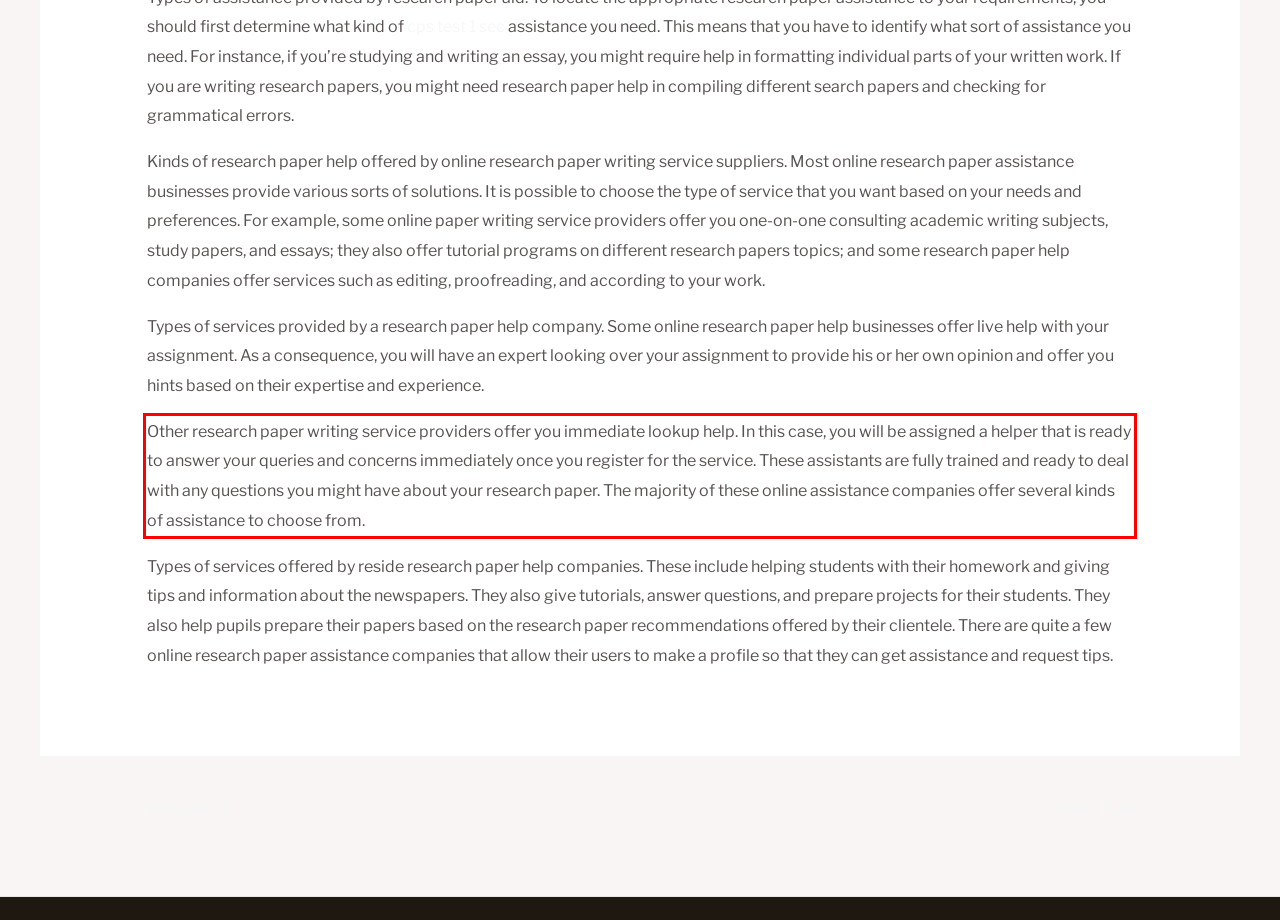Identify and extract the text within the red rectangle in the screenshot of the webpage.

Other research paper writing service providers offer you immediate lookup help. In this case, you will be assigned a helper that is ready to answer your queries and concerns immediately once you register for the service. These assistants are fully trained and ready to deal with any questions you might have about your research paper. The majority of these online assistance companies offer several kinds of assistance to choose from.